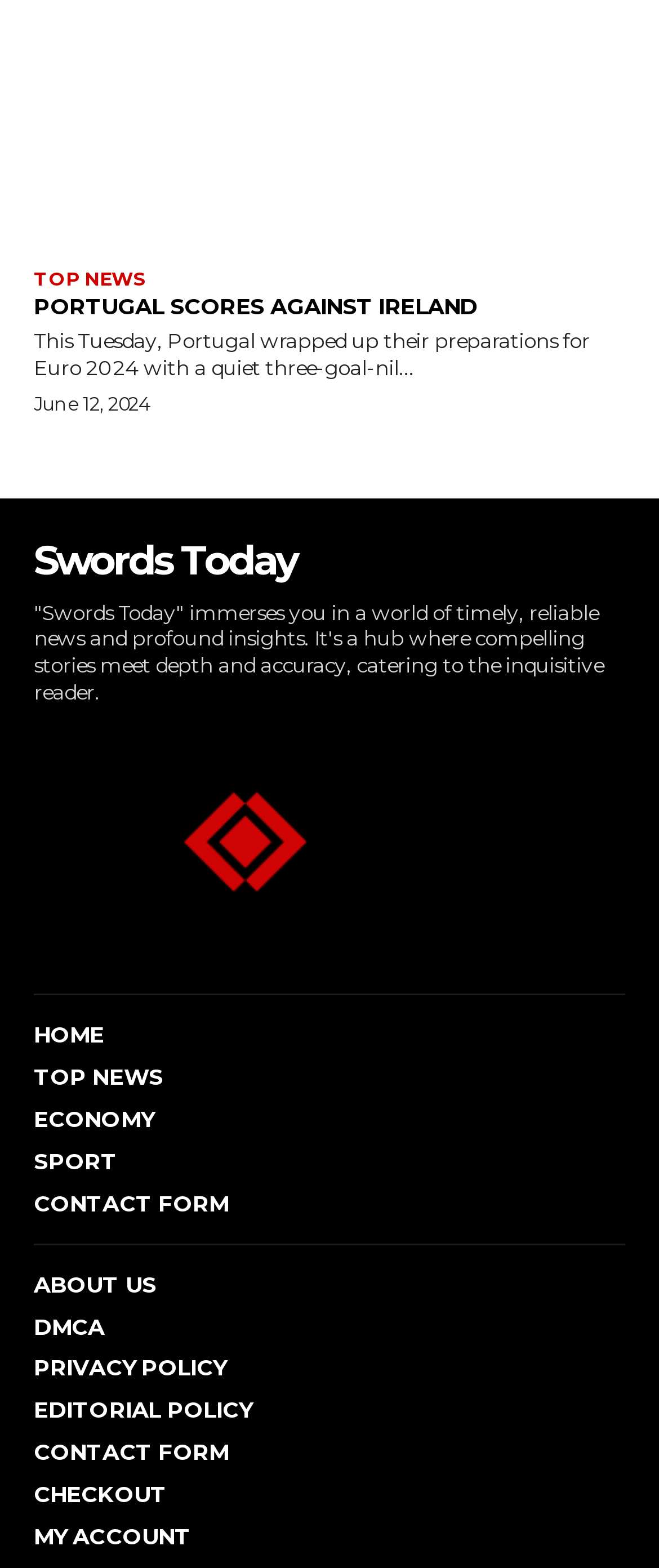Locate the bounding box coordinates of the element that should be clicked to fulfill the instruction: "contact us".

[0.051, 0.758, 0.949, 0.777]